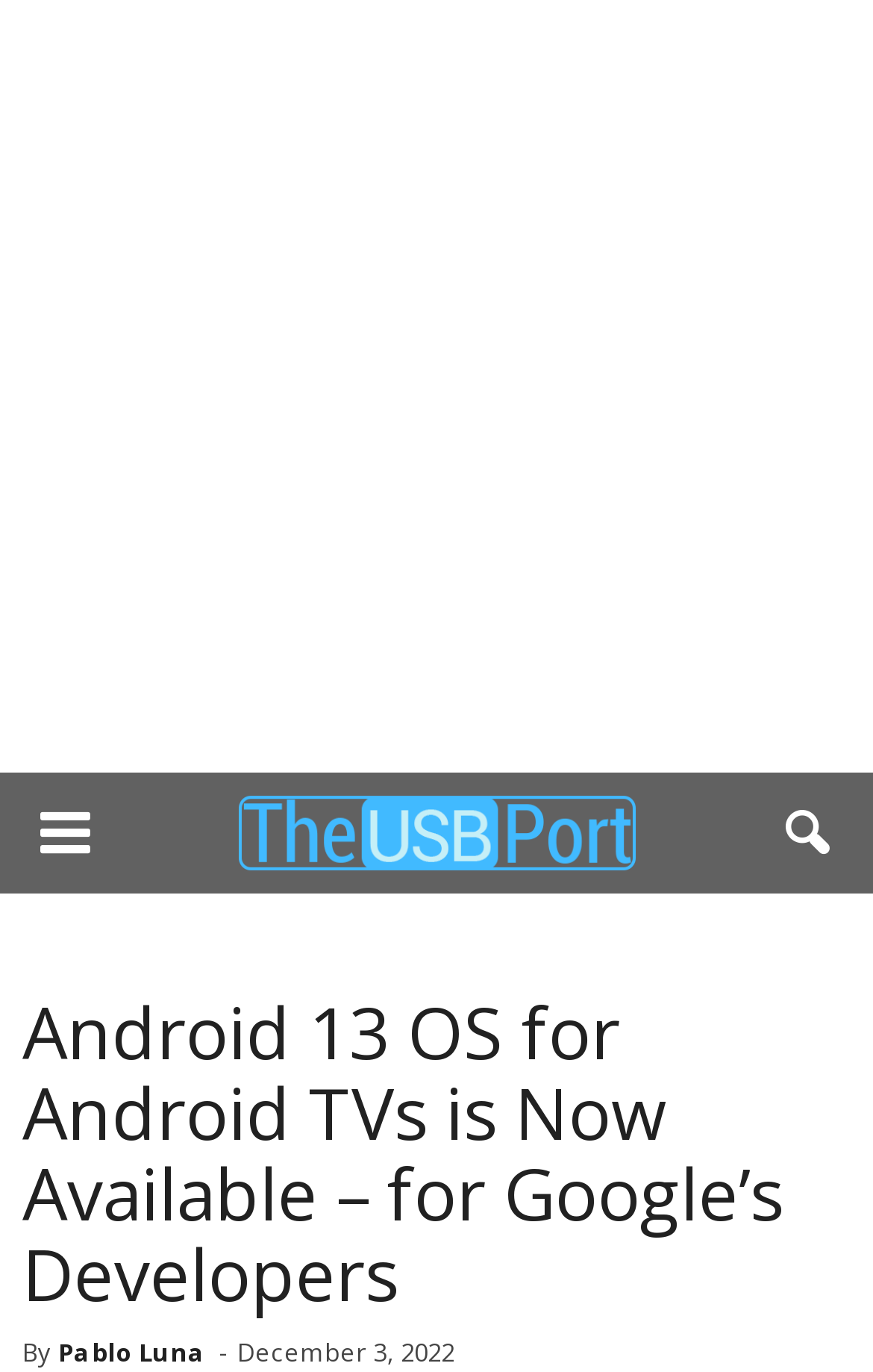Generate a comprehensive caption for the webpage you are viewing.

The webpage appears to be a news article or blog post about the availability of Android 13 OS for Android TVs. At the top of the page, there is a large advertisement that spans the entire width of the page. Below the advertisement, there is a link with an icon, followed by an image of a USB port. 

On the right side of the page, there is a button with an icon. To the left of the button, the main content of the article begins with a heading that reads "Android 13 OS for Android TVs is Now Available – for Google’s Developers". Below the heading, the article is attributed to an author, Pablo Luna, with a timestamp of December 3, 2022.